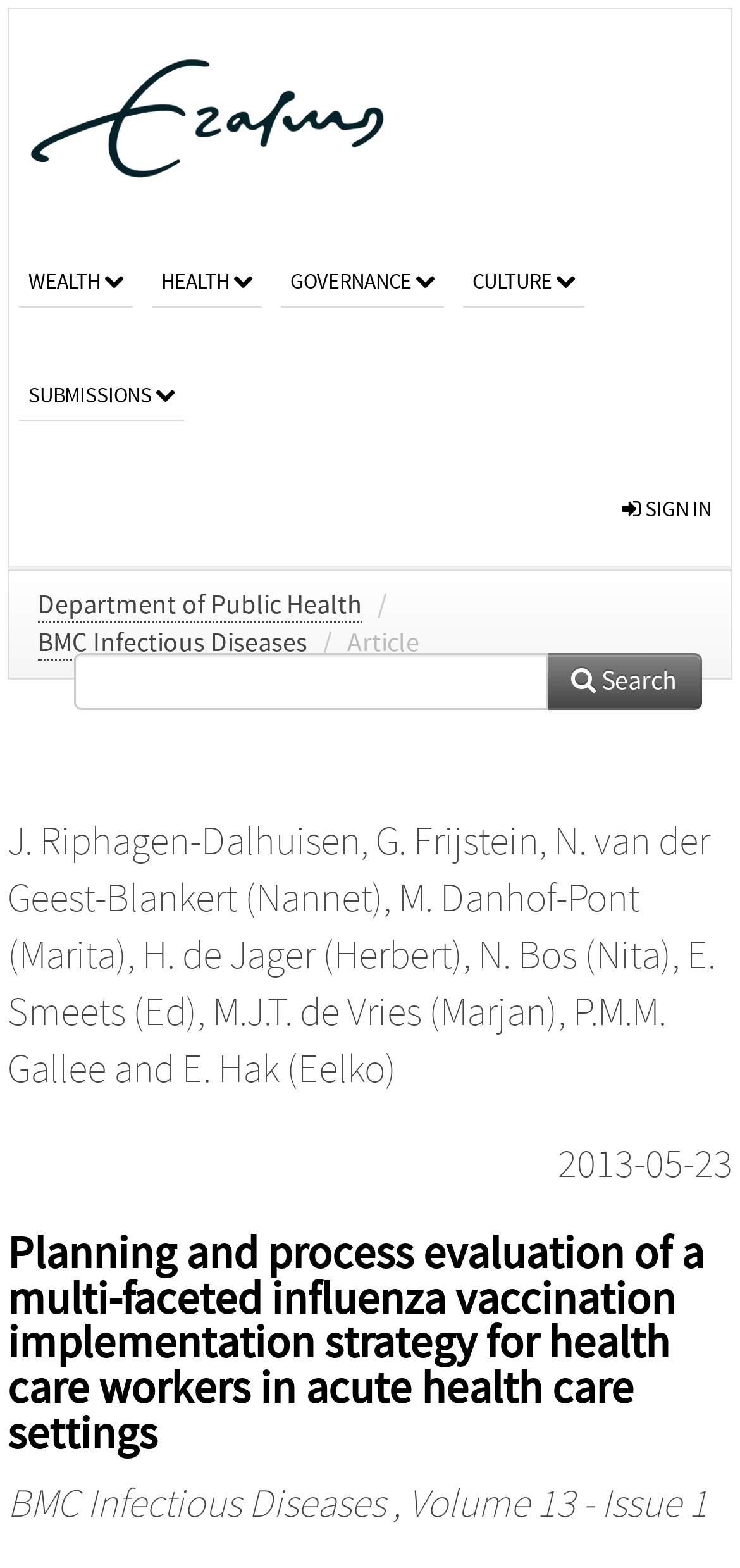Select the bounding box coordinates of the element I need to click to carry out the following instruction: "visit university website".

[0.0, 0.006, 0.564, 0.144]